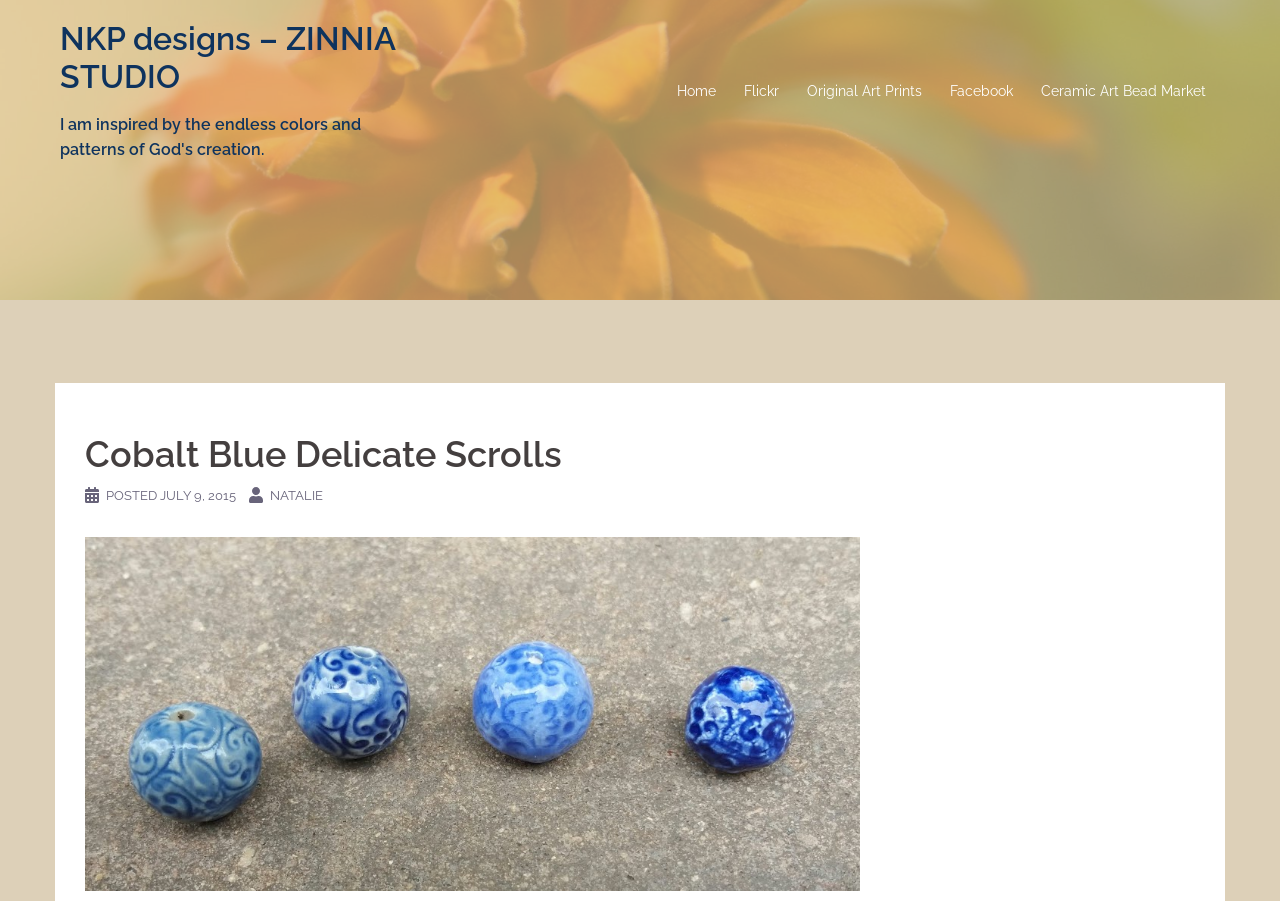Identify the bounding box coordinates for the UI element described by the following text: "Original Art Prints". Provide the coordinates as four float numbers between 0 and 1, in the format [left, top, right, bottom].

[0.63, 0.088, 0.72, 0.115]